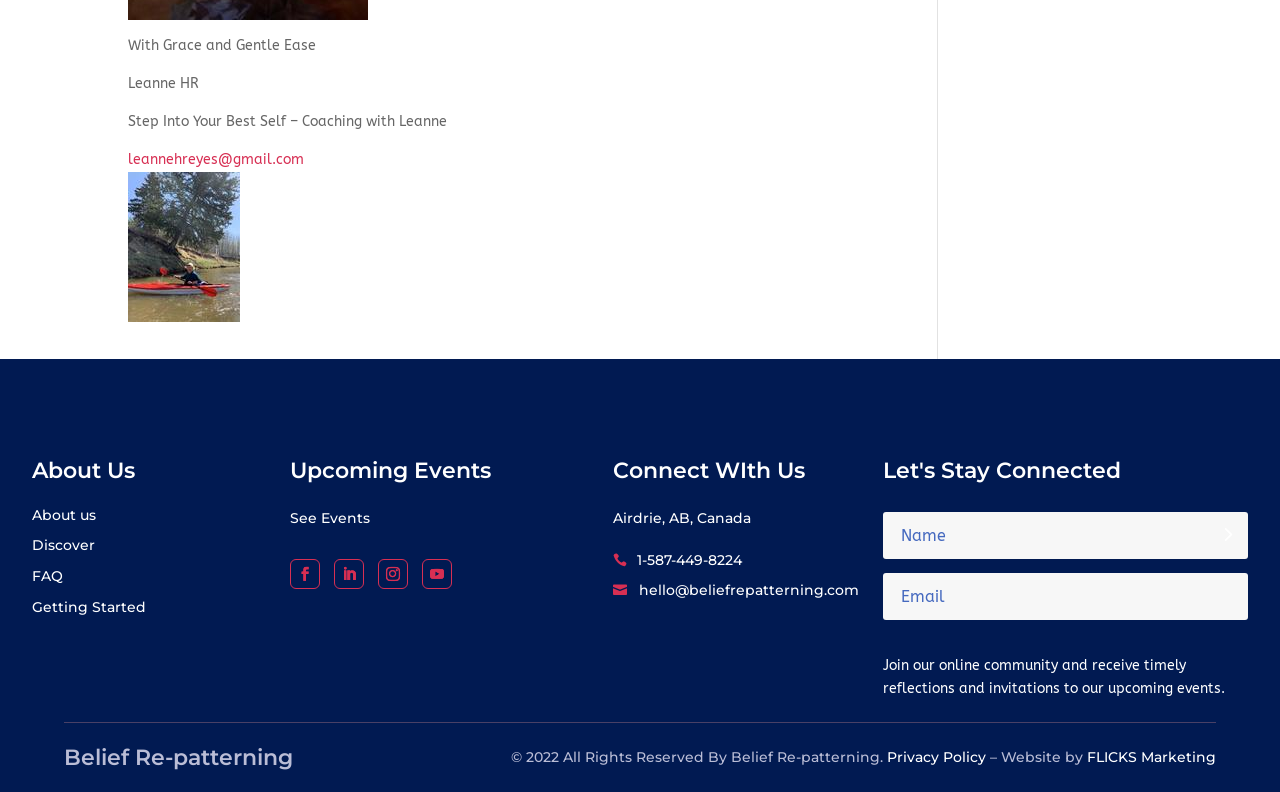Please give the bounding box coordinates of the area that should be clicked to fulfill the following instruction: "Click the 'About us' link". The coordinates should be in the format of four float numbers from 0 to 1, i.e., [left, top, right, bottom].

[0.025, 0.638, 0.075, 0.661]